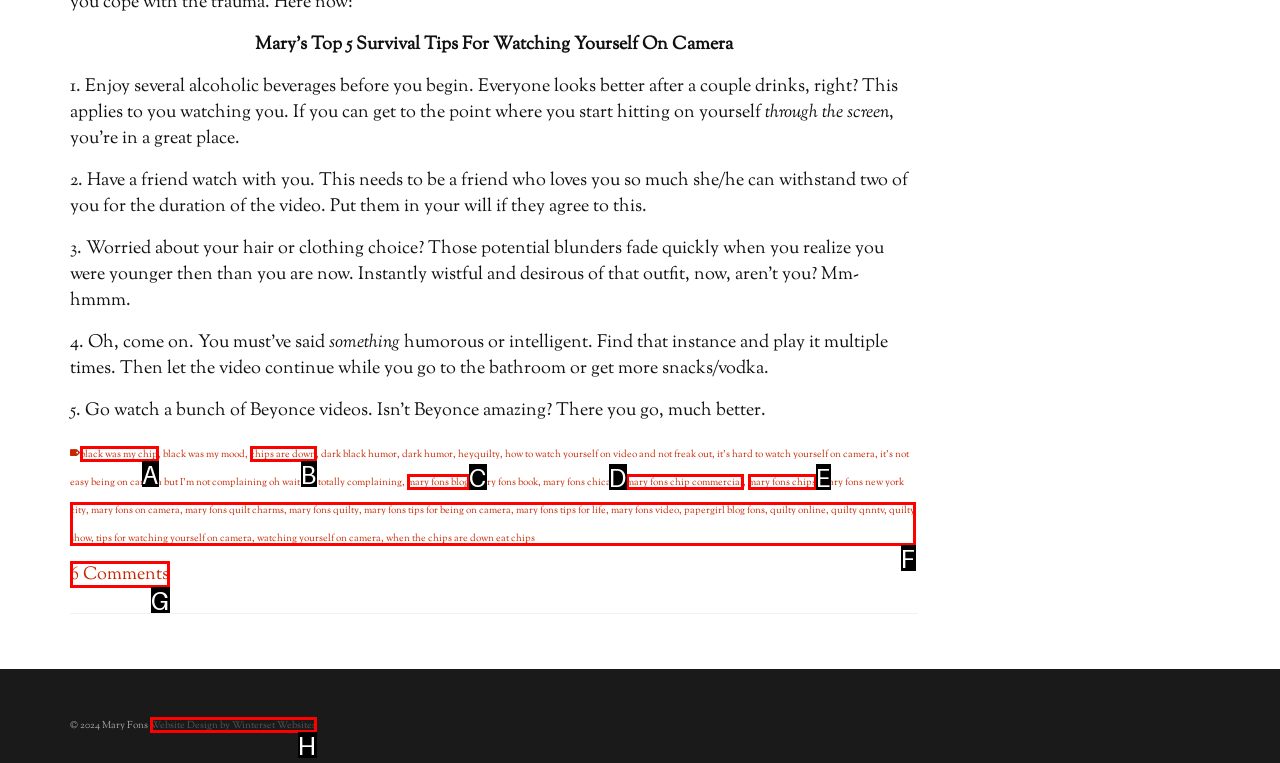Identify which HTML element matches the description: quilty show
Provide your answer in the form of the letter of the correct option from the listed choices.

F